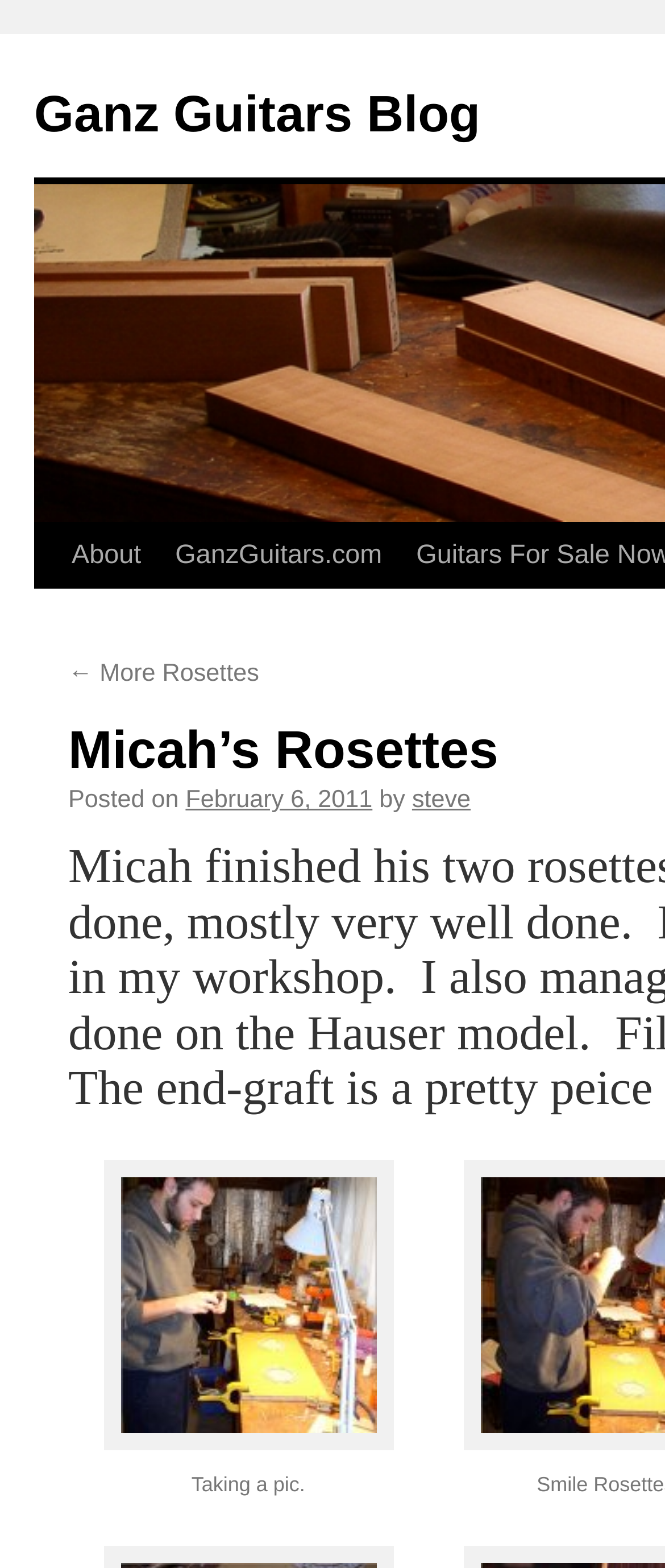Please respond to the question with a concise word or phrase:
Who is the author of the post?

steve